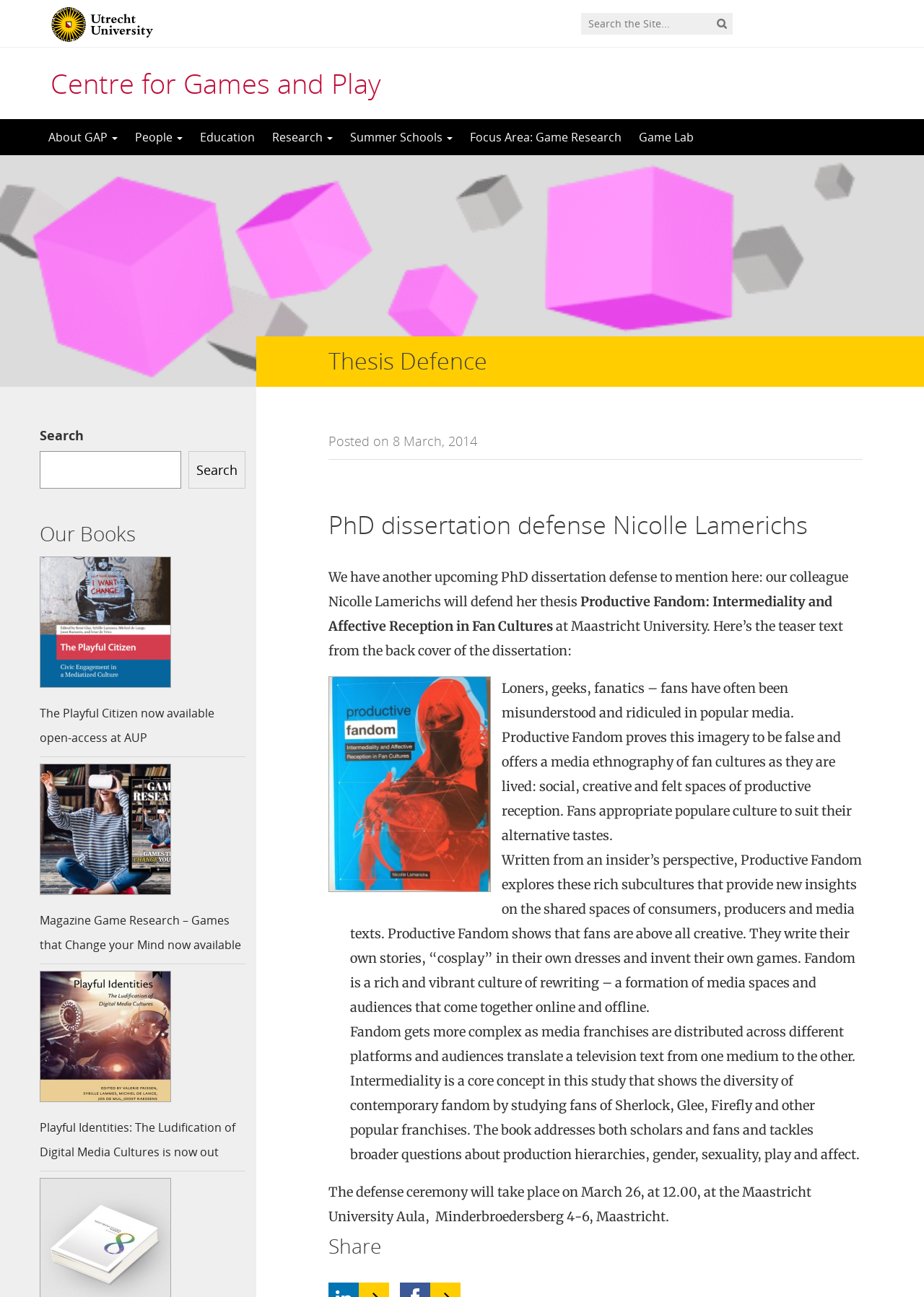Please provide a comprehensive response to the question based on the details in the image: How many links are there under the 'Our Books' heading?

I found the answer by looking at the links under the 'Our Books' heading, where I counted four links: 'The Playful Citizen now available open-access at AUP', 'Magazine Game Research – Games that Change your Mind now available', 'Playful Identities: The Ludification of Digital Media Cultures is now out', and another identical link for each of these three.